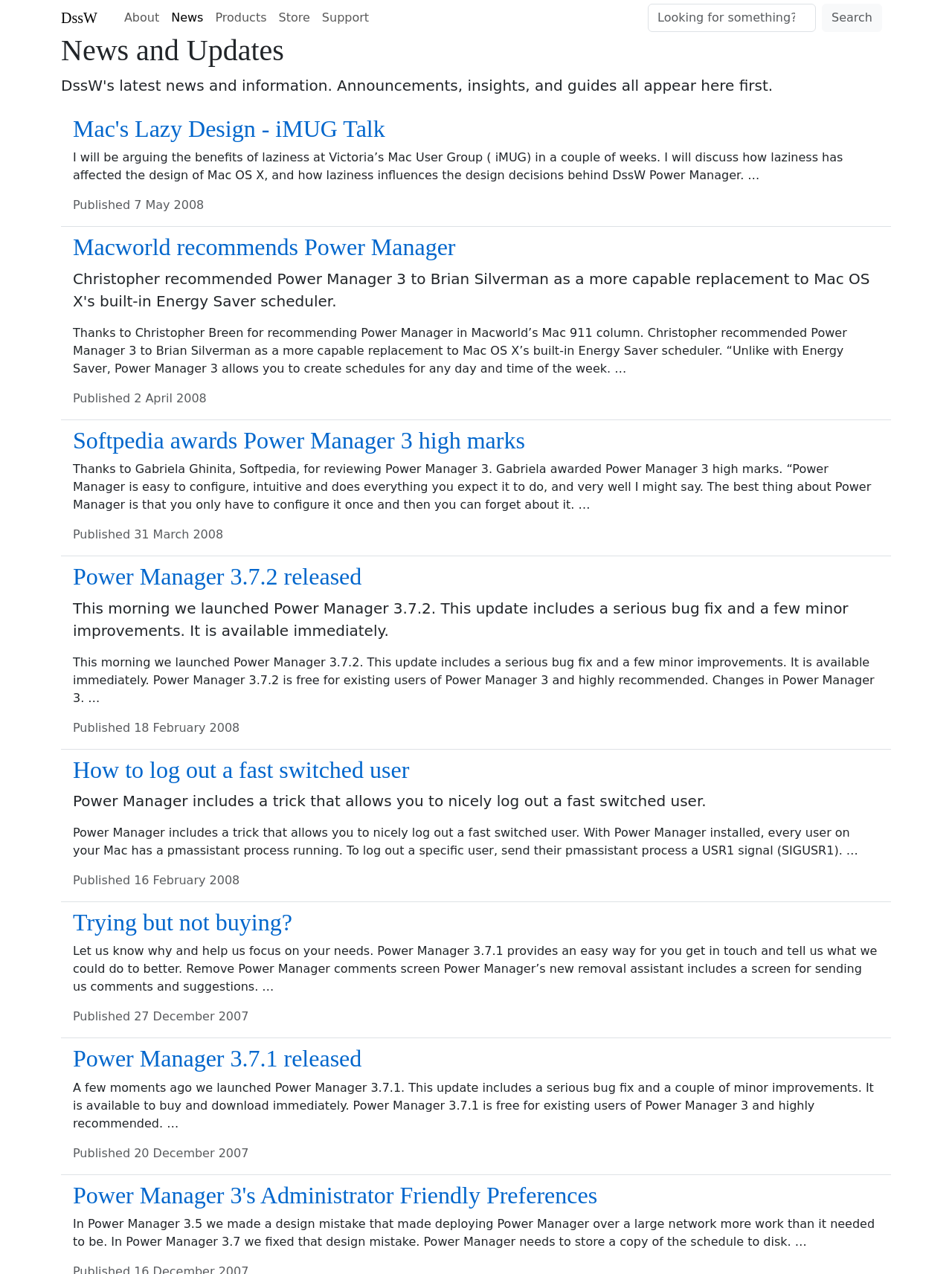What is the date of the news article 'Power Manager 3.7.2 released'?
Using the visual information from the image, give a one-word or short-phrase answer.

18 February 2008